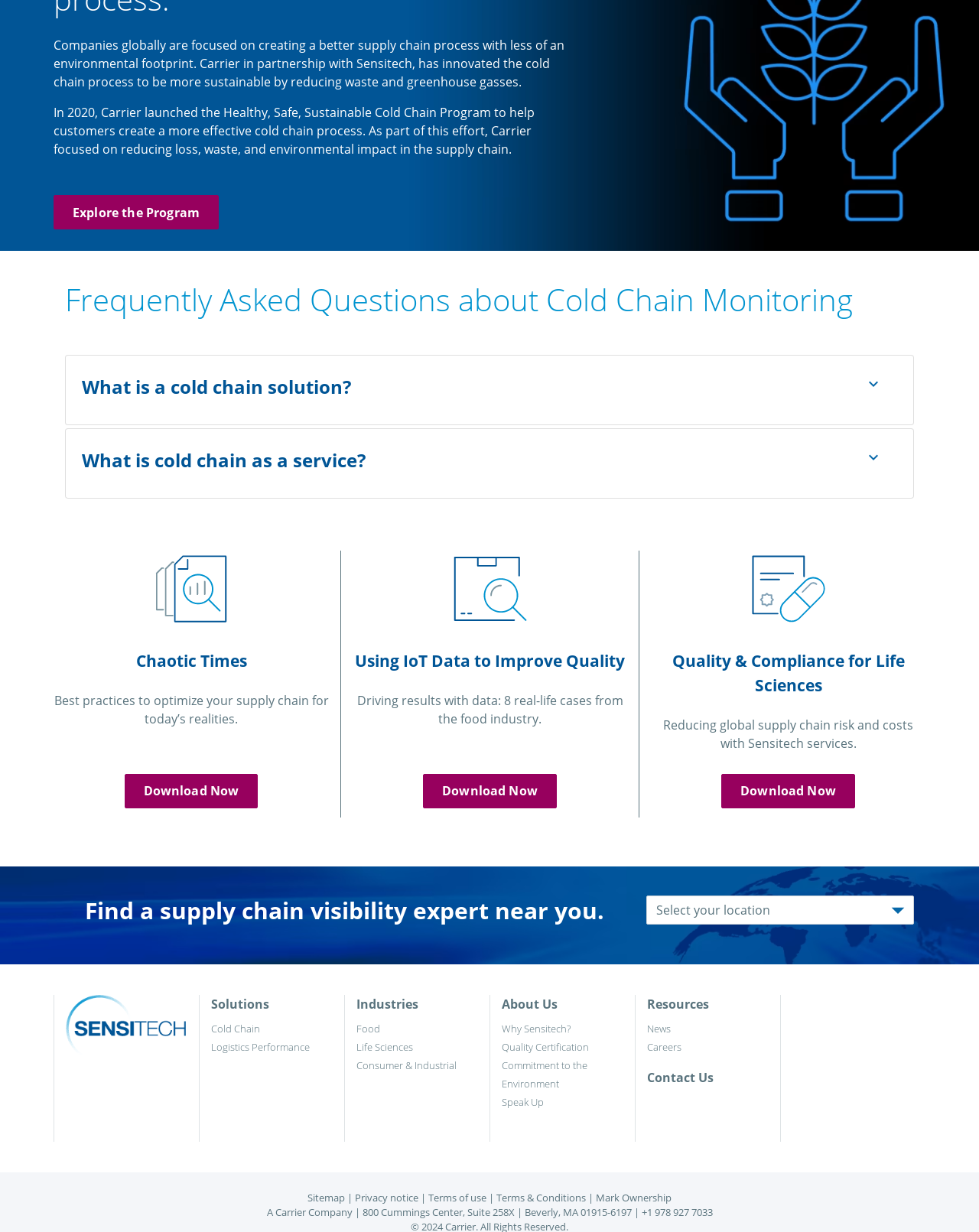Please find the bounding box coordinates of the element's region to be clicked to carry out this instruction: "Contact Us".

[0.661, 0.867, 0.785, 0.882]